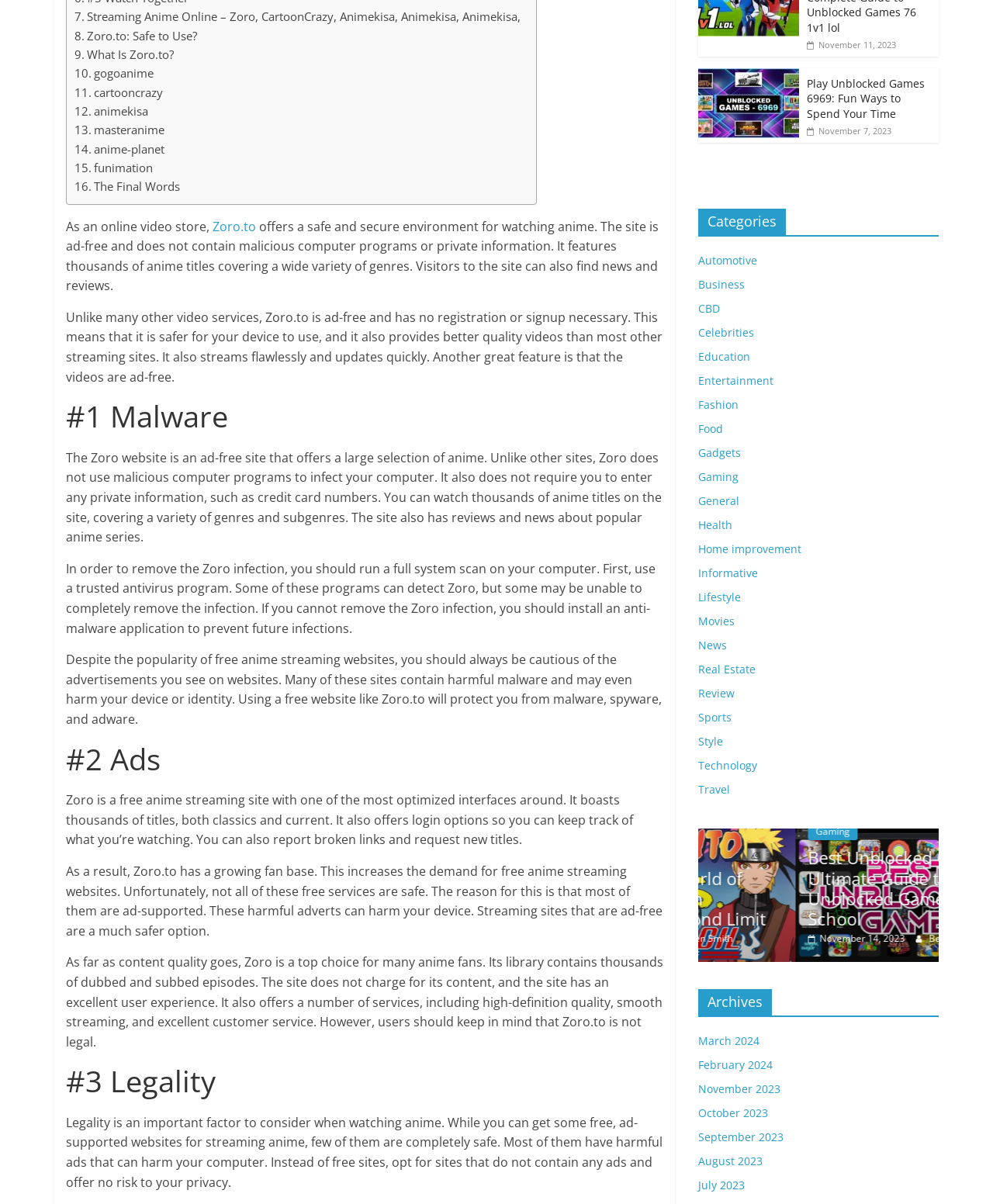Please find the bounding box coordinates in the format (top-left x, top-left y, bottom-right x, bottom-right y) for the given element description. Ensure the coordinates are floating point numbers between 0 and 1. Description: Zoro.to: Safe to Use?

[0.075, 0.023, 0.198, 0.036]